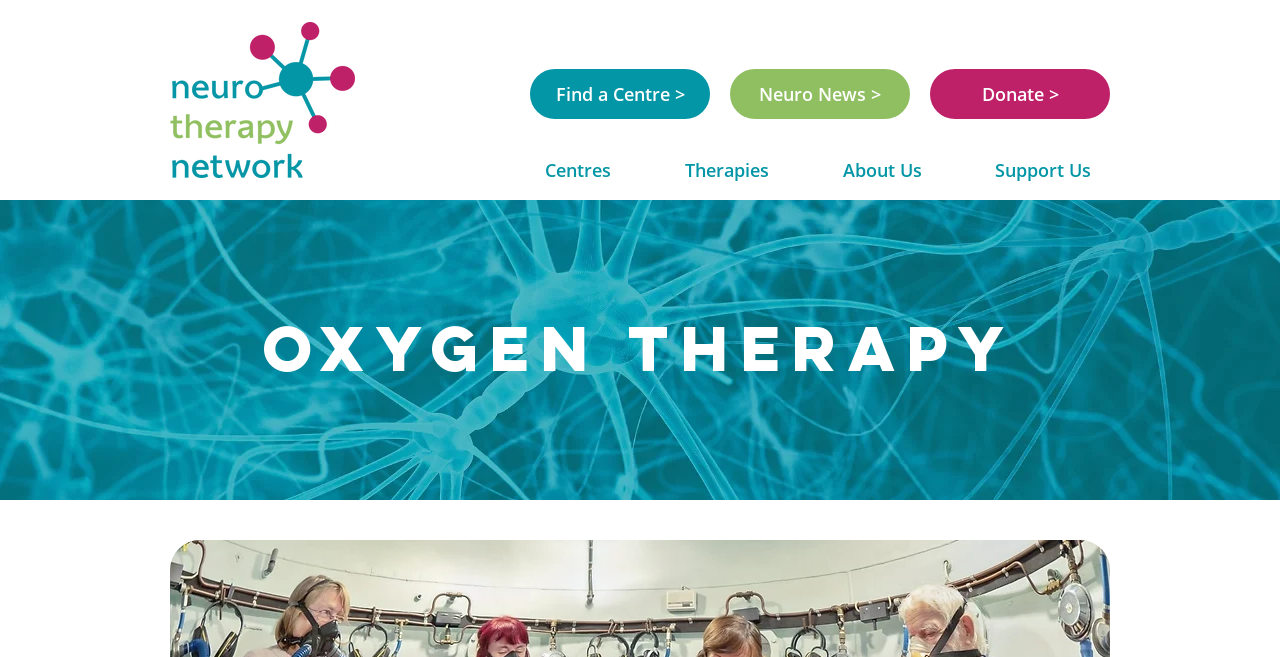Explain the webpage's layout and main content in detail.

The webpage is about Oxygen Therapy, also known as High Dose Oxygen Therapy (HDOT) or Hyperbaric Oxygen Therapy (HBOT). At the top left corner, there is a link to the home page, accompanied by an image. To the right of this link, there are three more links: "Find a Centre >", "Neuro News >", and "Donate >". 

Below these links, there is a navigation menu labeled "Site" that spans across the top of the page. This menu contains four buttons: "Centres", "Therapies", "About Us", and "Support Us", each with a dropdown menu. 

A large banner image, "Page Banner.jpg", takes up most of the top section of the page. Below the banner, there is a prominent heading that reads "OXYGEN THERAPY" in a large font size.